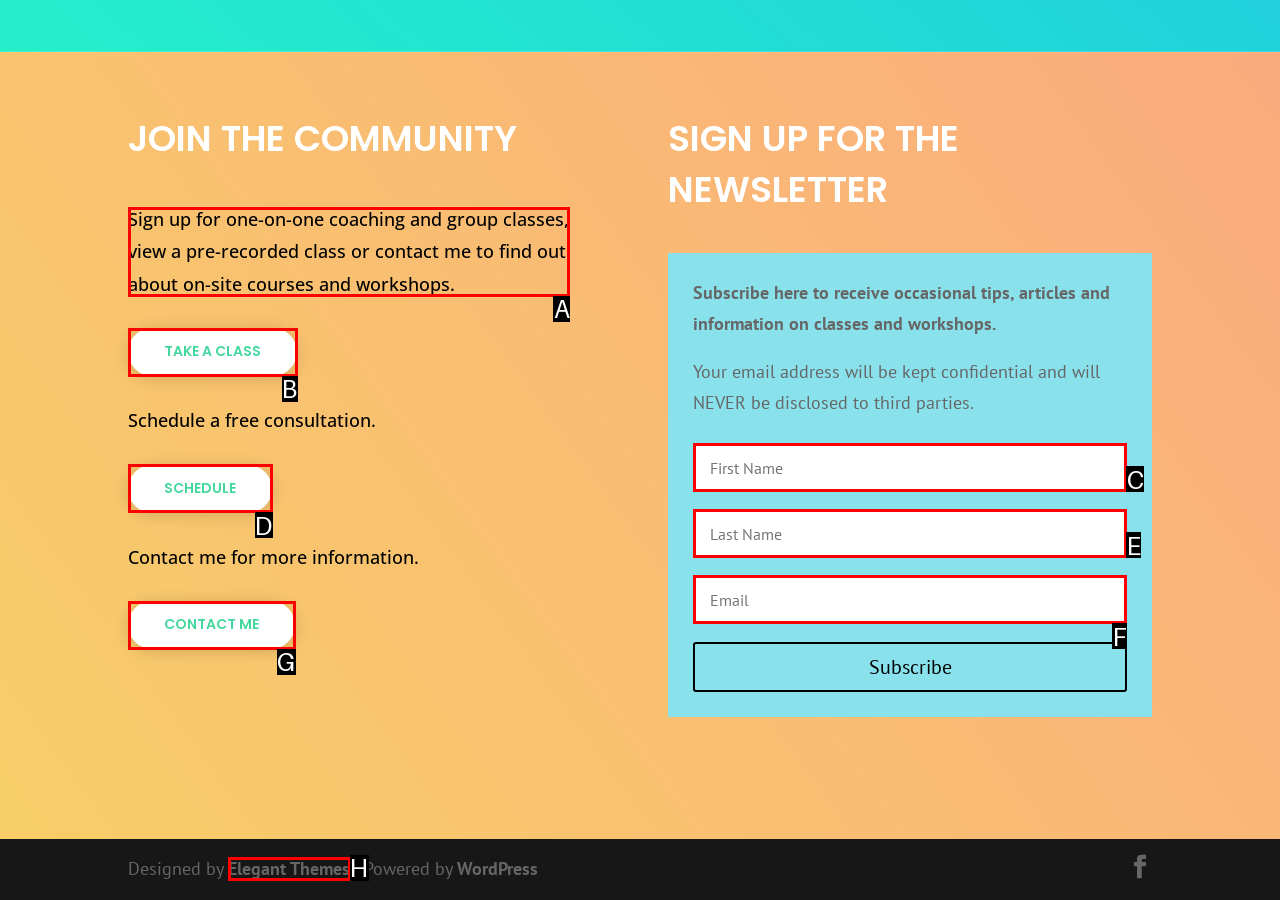Given the task: Sign up for one-on-one coaching and group classes, tell me which HTML element to click on.
Answer with the letter of the correct option from the given choices.

A